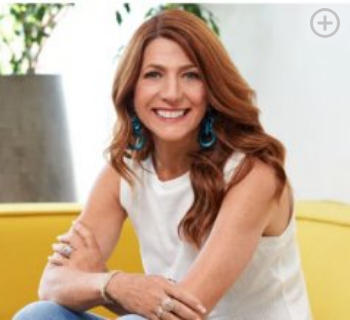Explain the image with as much detail as possible.

The image features Robin Bailey, a prominent figure known for her work as a Master of Ceremonies, radio presenter, and corporate speaker based in Brisbane. She is depicted sitting comfortably, exuding a warm and approachable demeanor. Robin has long, wavy reddish-brown hair, and is dressed in a stylish white top, adorned with striking turquoise earrings that add a pop of color to her outfit. The background features a bright and airy setting with a large plant, reflecting a modern and inviting atmosphere. This visual emphasizes her professional yet friendly image, perfectly suited for her extensive experience in radio, television, and event hosting, making her a sought-after speaker and host for various events.